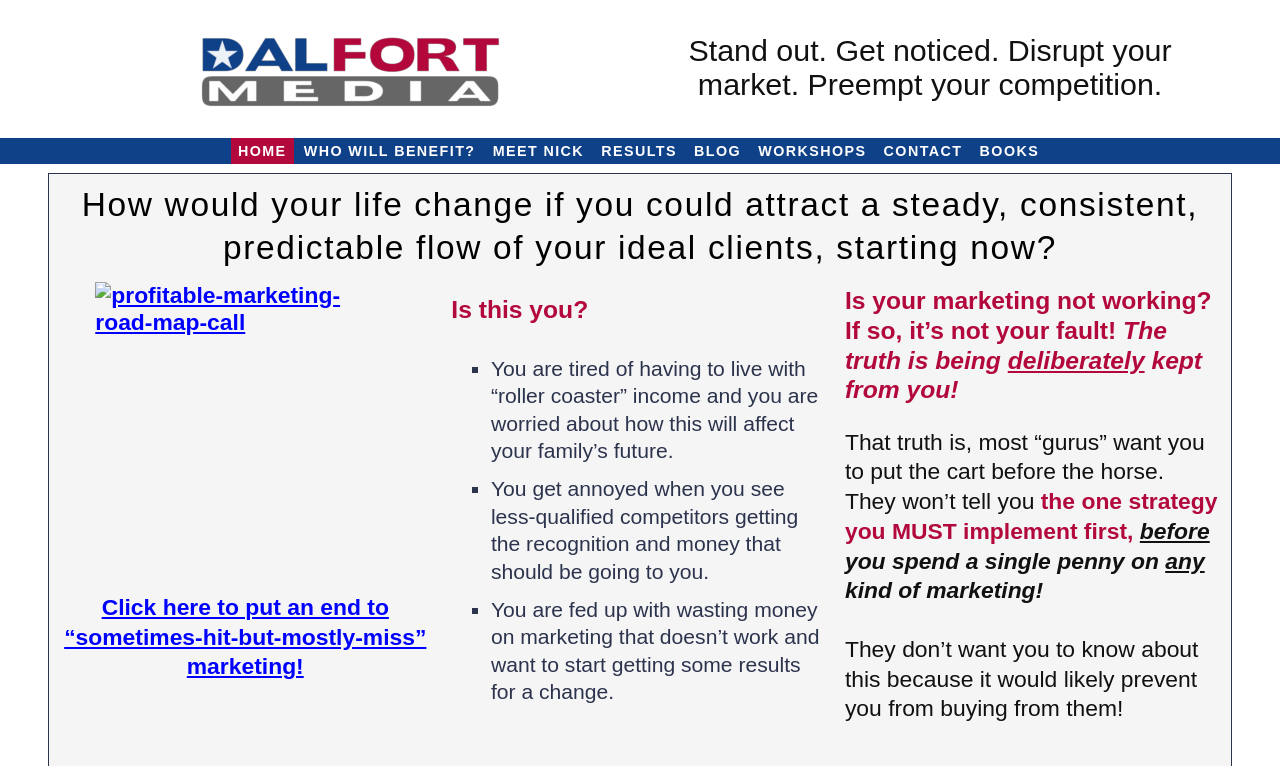What is the main theme of the webpage?
Answer the question using a single word or phrase, according to the image.

Marketing strategies